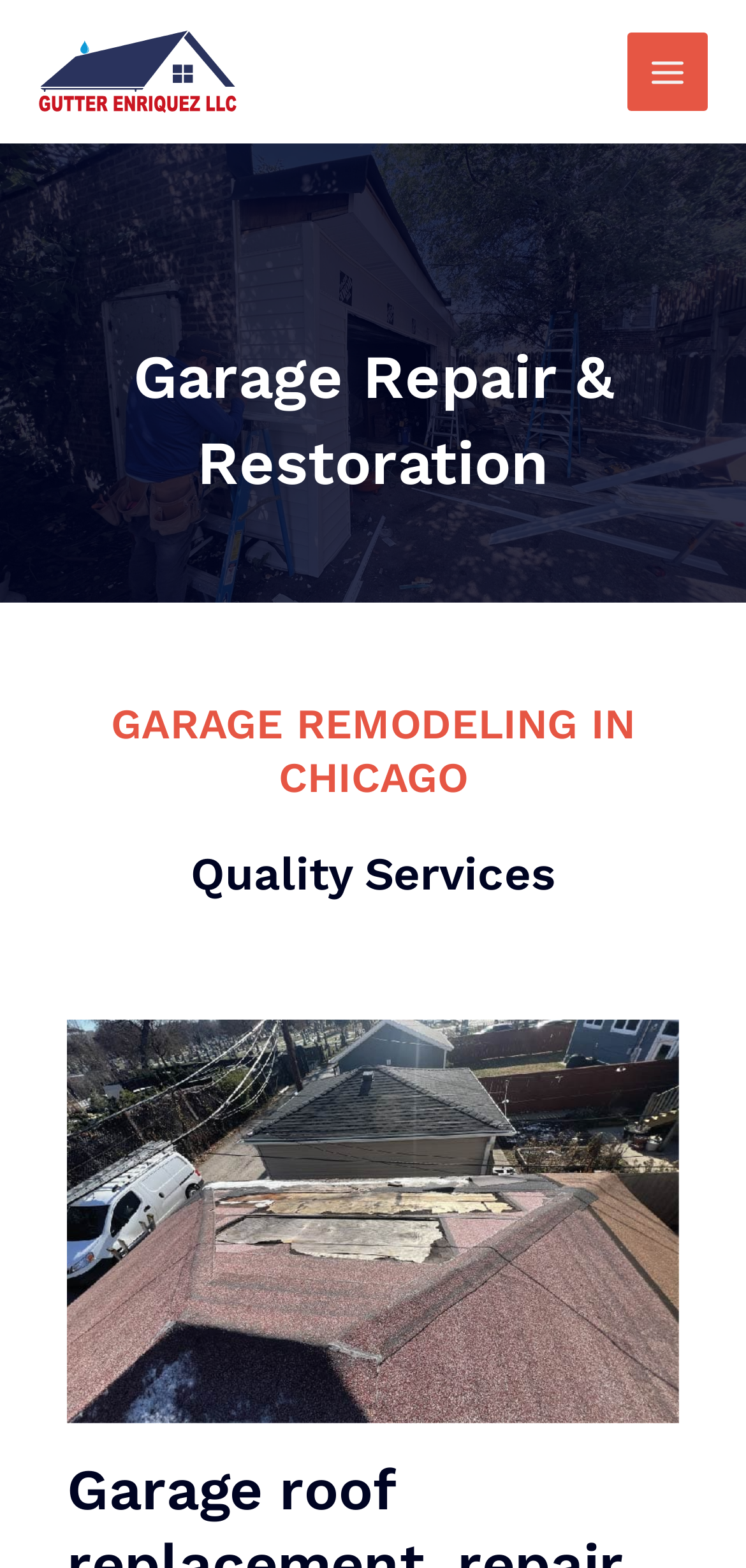Locate the bounding box of the UI element described in the following text: "Main Menu".

[0.841, 0.02, 0.949, 0.071]